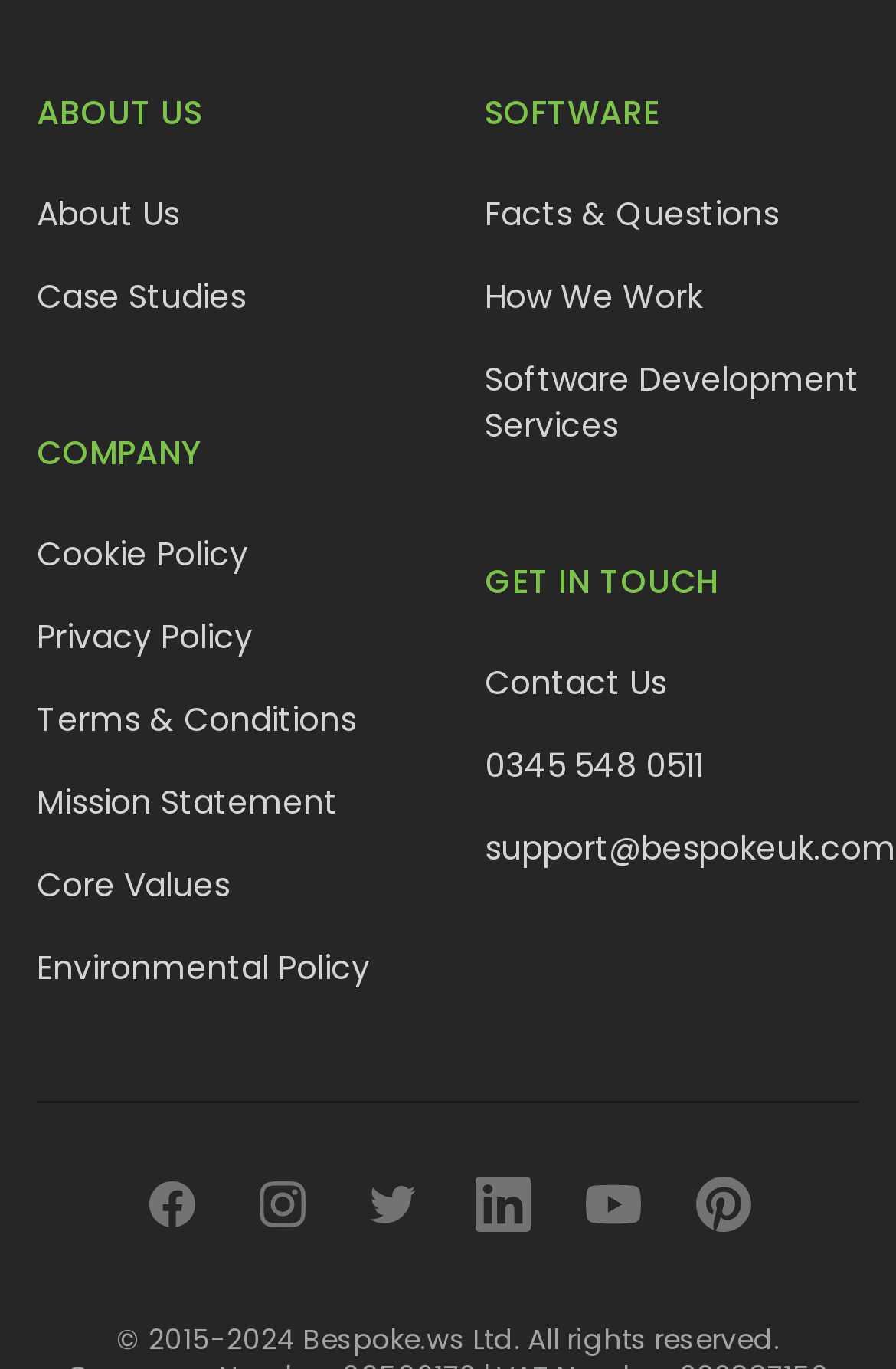Identify the bounding box coordinates of the HTML element based on this description: "support@bespokeuk.com".

[0.541, 0.603, 1.0, 0.637]